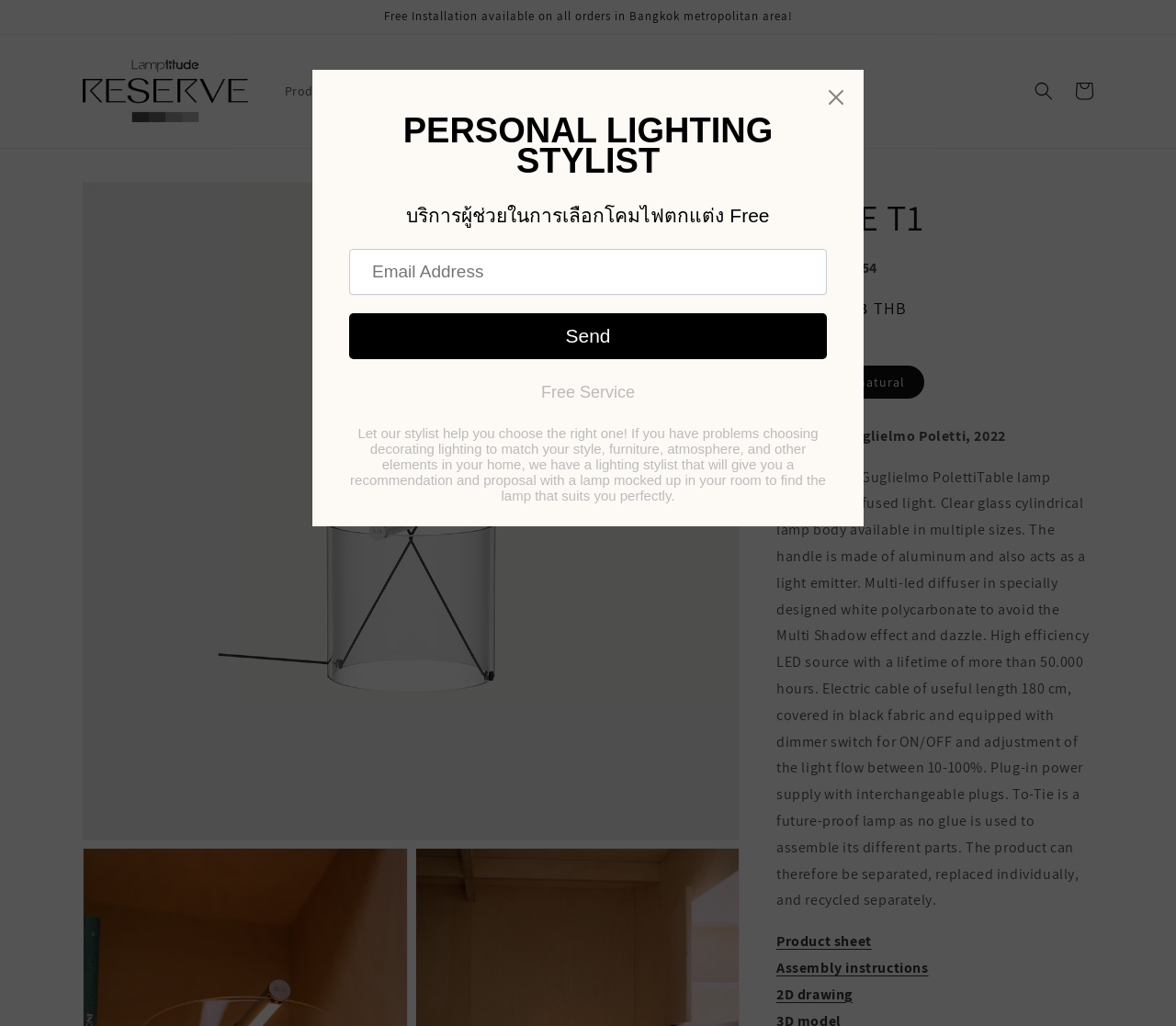Find the bounding box coordinates for the element described here: "Assembly instructions".

[0.66, 0.934, 0.79, 0.953]